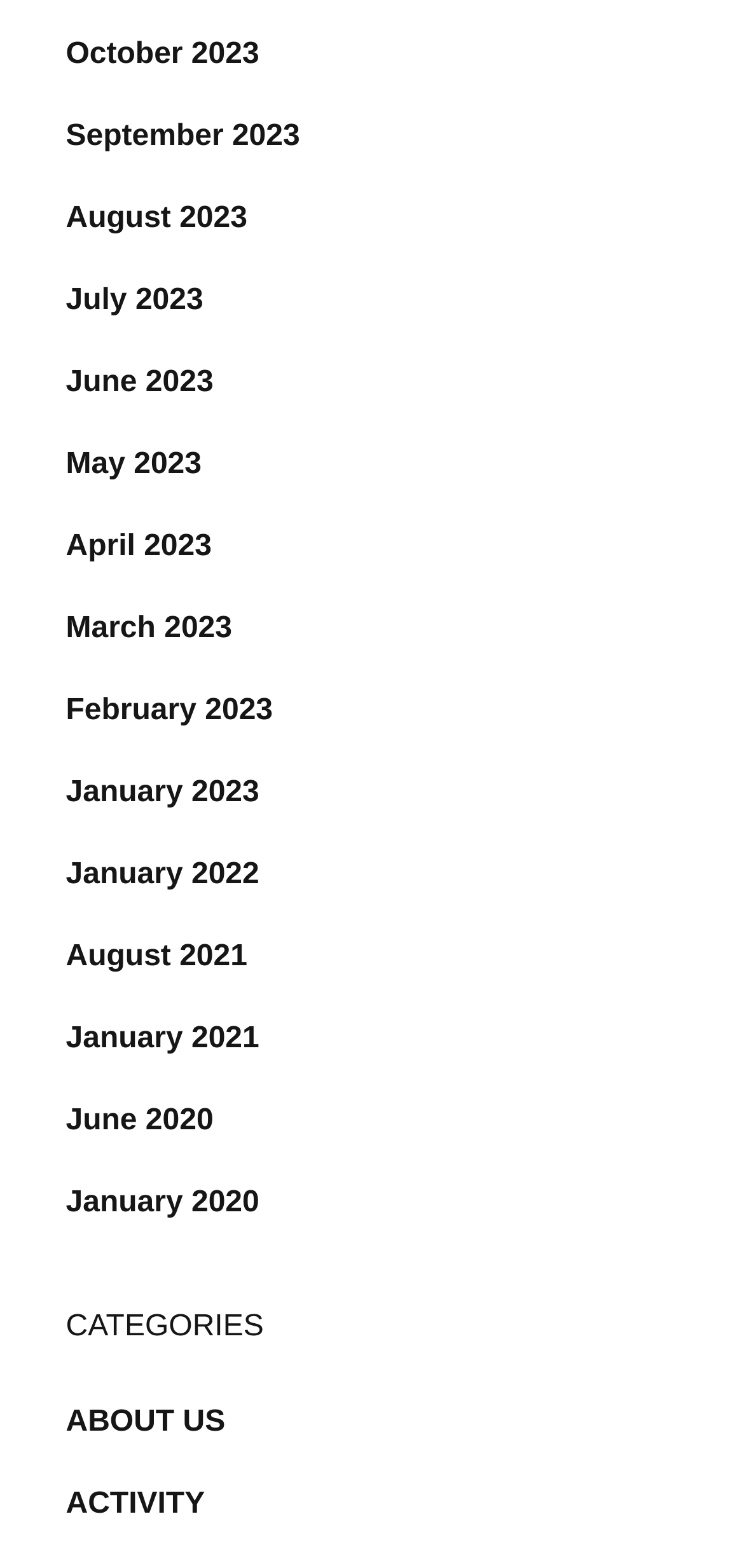What are the months listed on the webpage?
Give a one-word or short-phrase answer derived from the screenshot.

October 2023 to January 2020